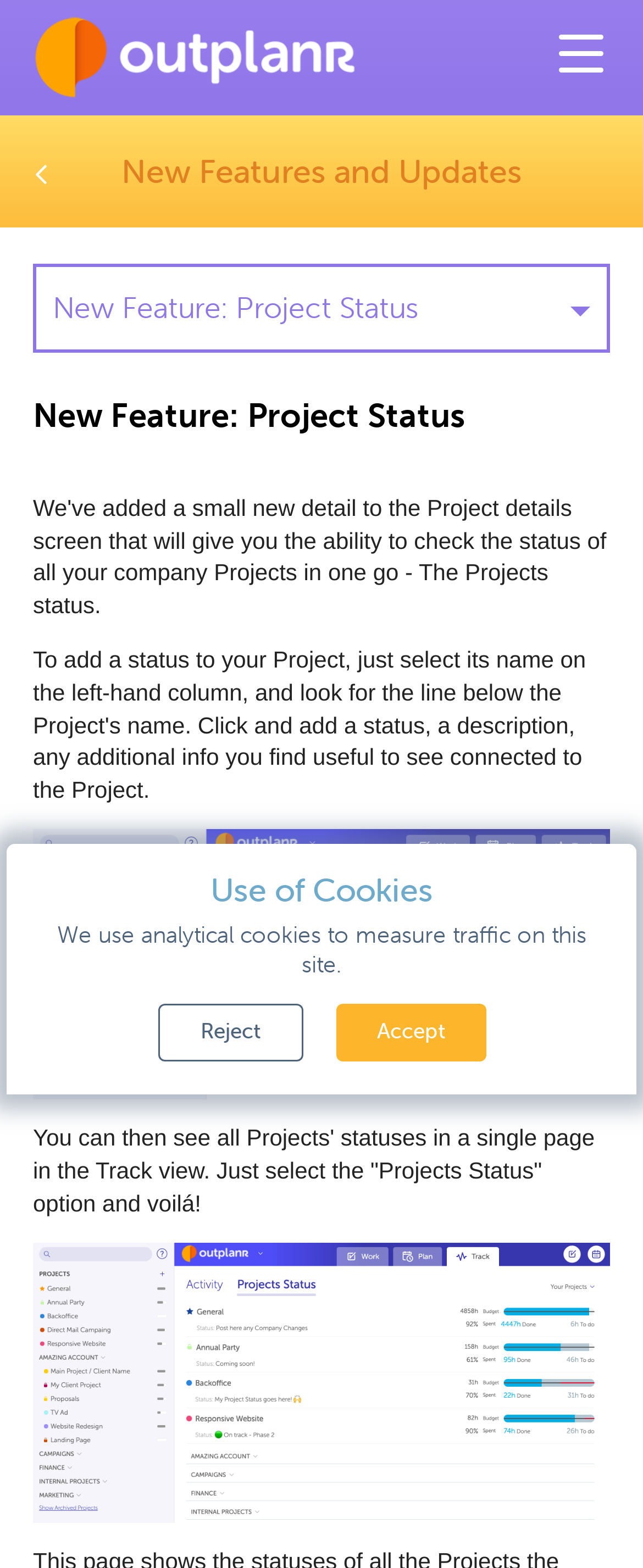Generate the text of the webpage's primary heading.

New Feature: Project Status